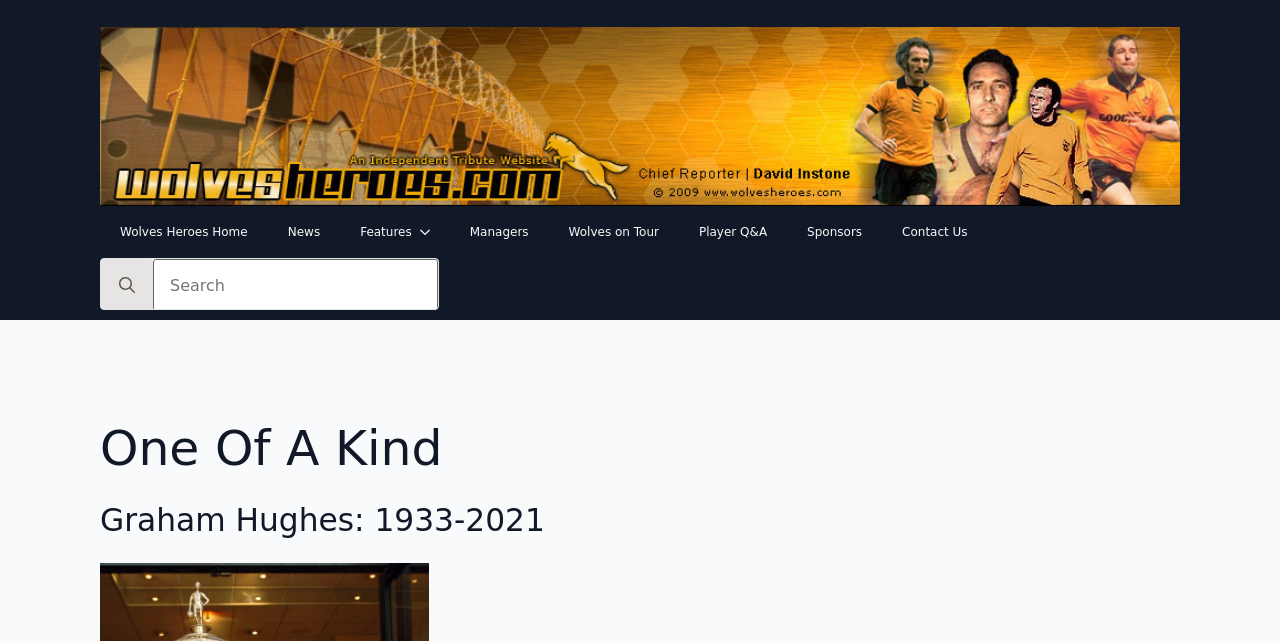What is the name of the website?
Give a detailed explanation using the information visible in the image.

The root element is labeled 'One Of A Kind – Wolves Heroes', which suggests that the name of the website is Wolves Heroes.